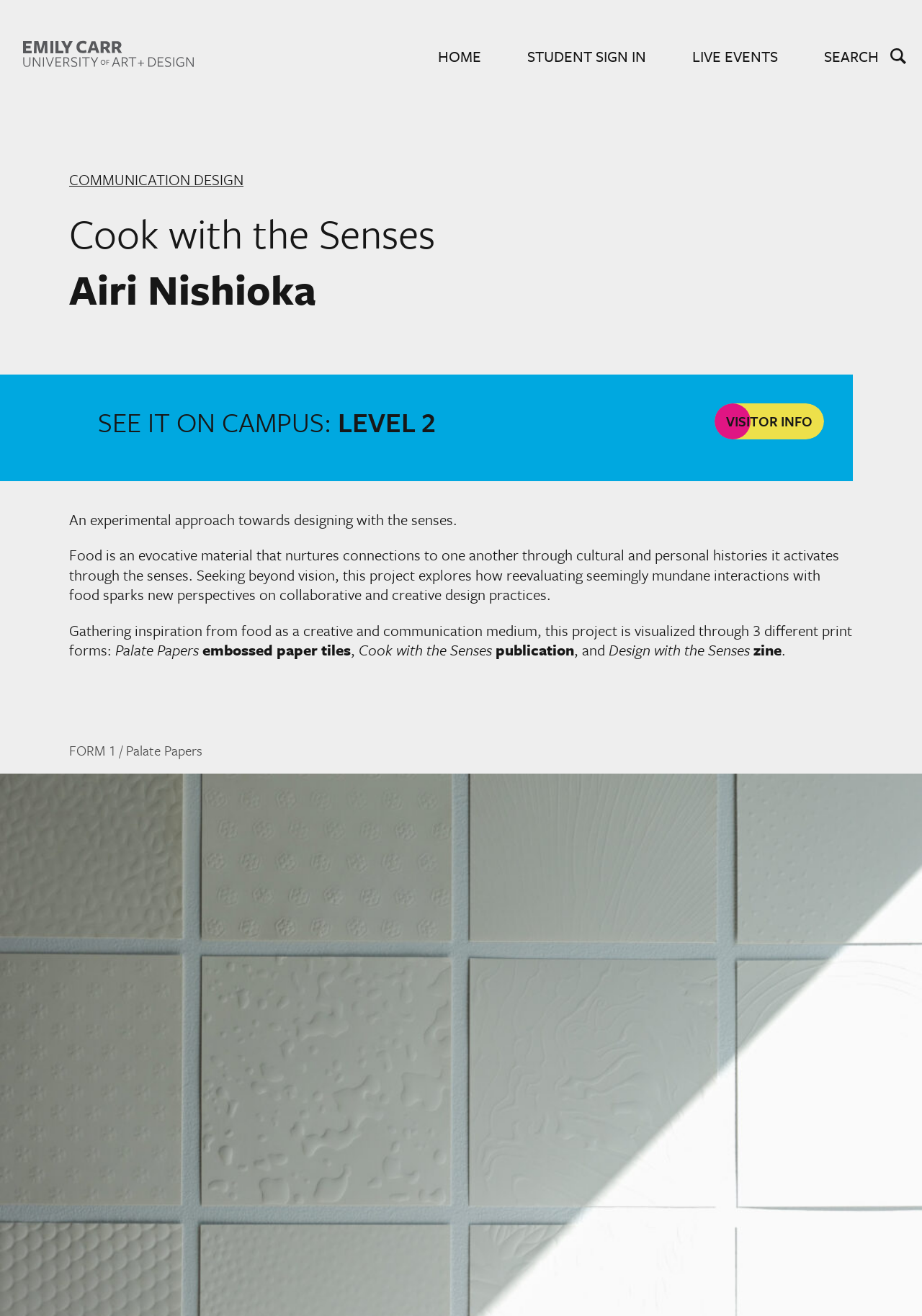Provide a one-word or one-phrase answer to the question:
What is the name of the project?

Cook with the Senses